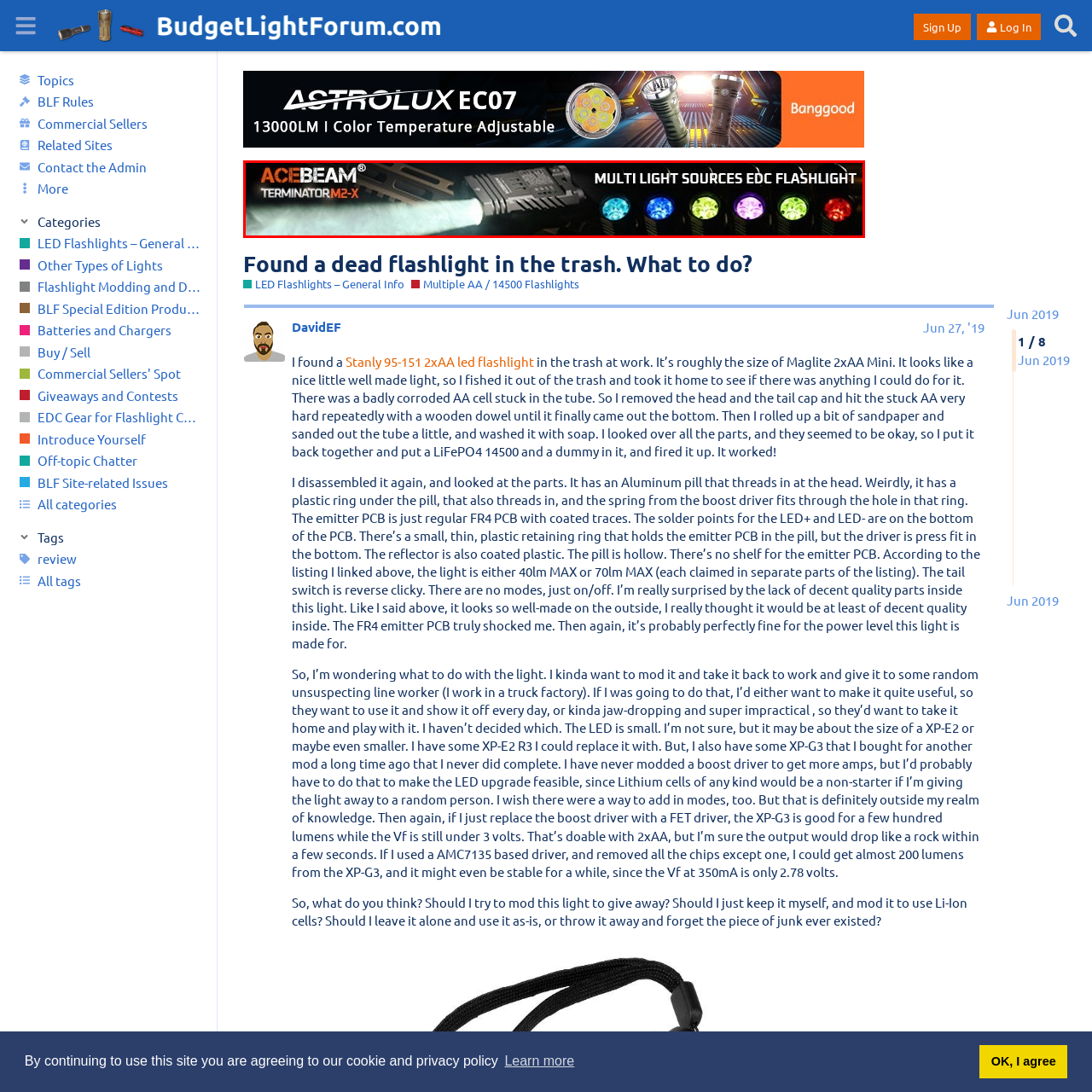Using the image highlighted in the red border, answer the following question concisely with a word or phrase:
How many different colored light sources are shown?

4